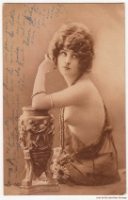What is the woman gazing at?
Respond to the question with a single word or phrase according to the image.

The distance